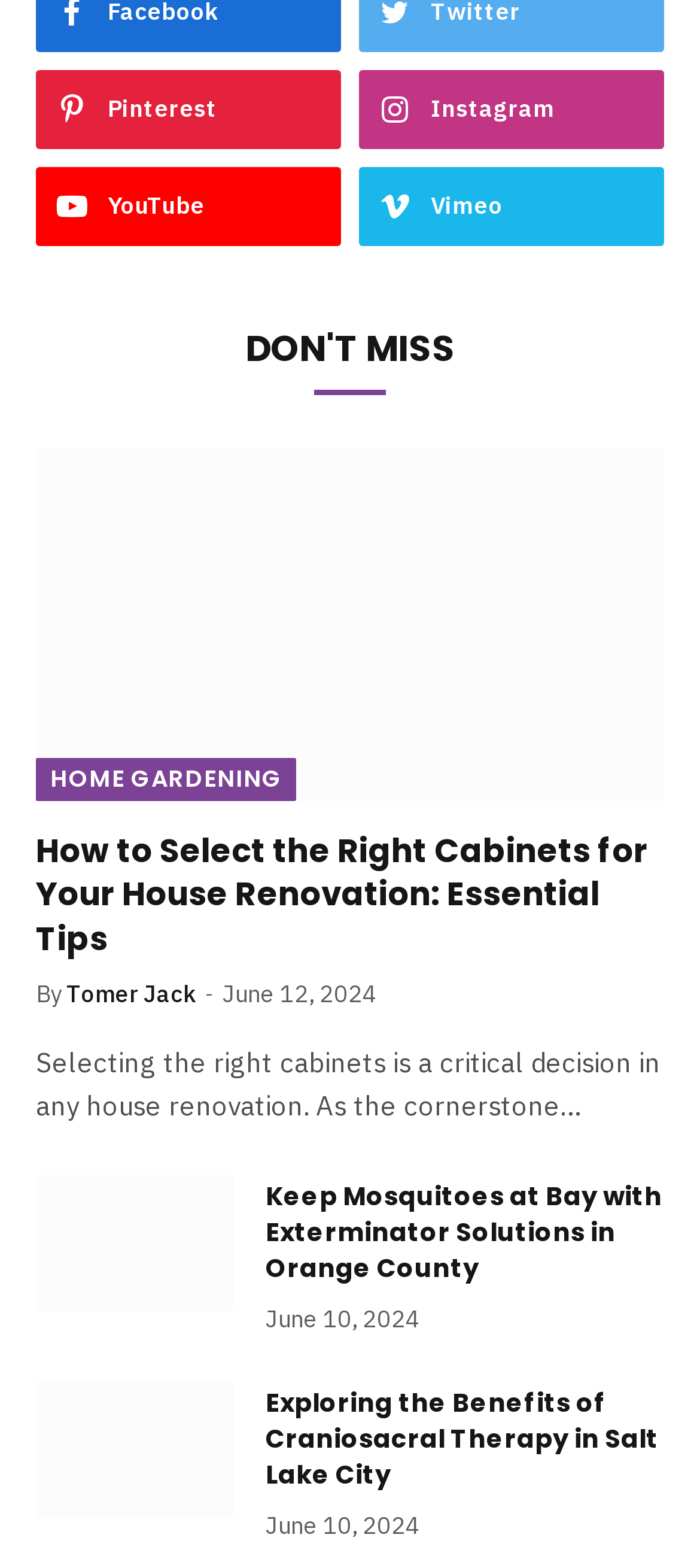Identify the bounding box coordinates of the HTML element based on this description: "Tomer Jack".

[0.095, 0.624, 0.279, 0.644]